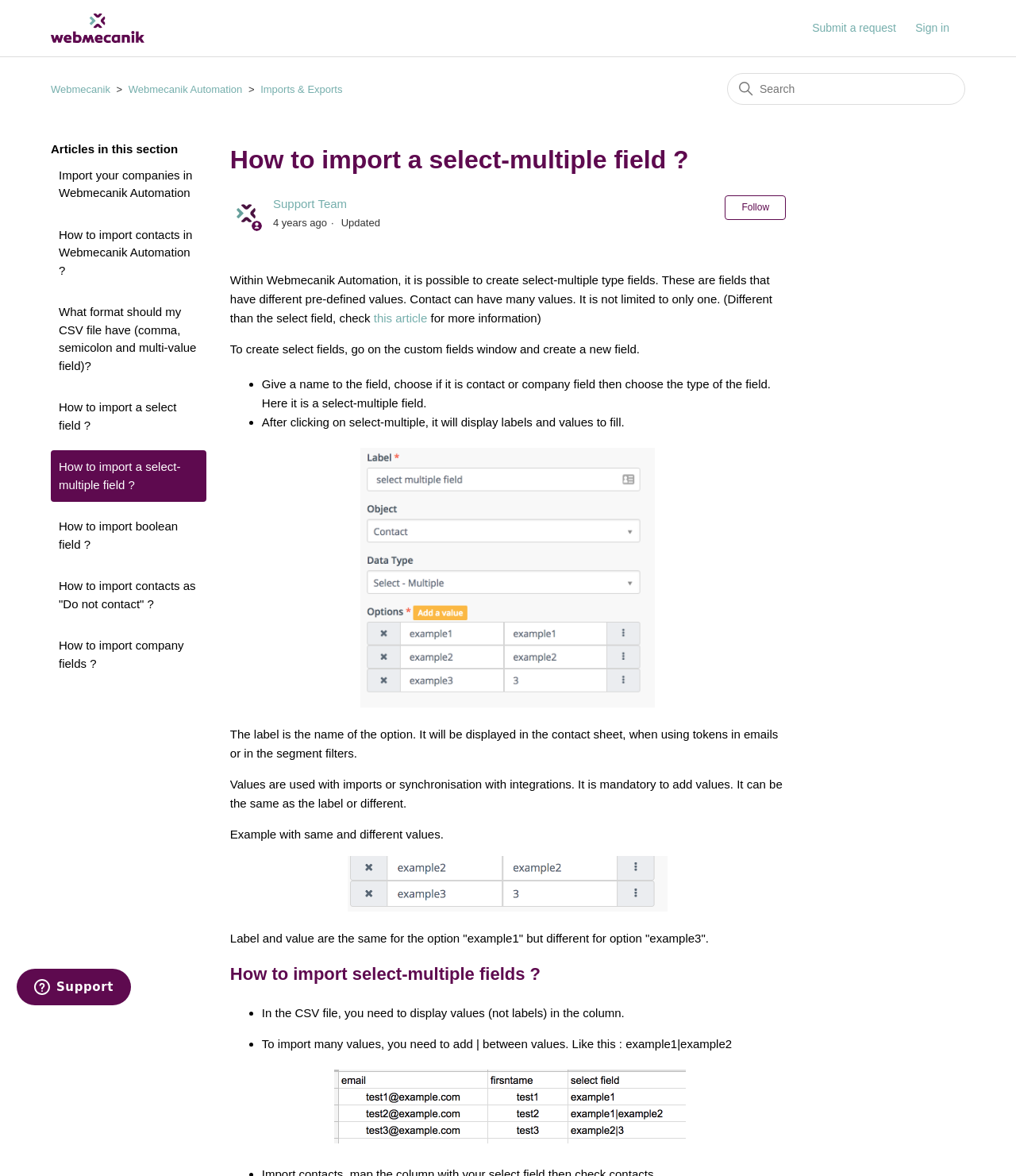Please pinpoint the bounding box coordinates for the region I should click to adhere to this instruction: "Click on the How to import contacts in Webmecanik Automation? link".

[0.05, 0.185, 0.203, 0.244]